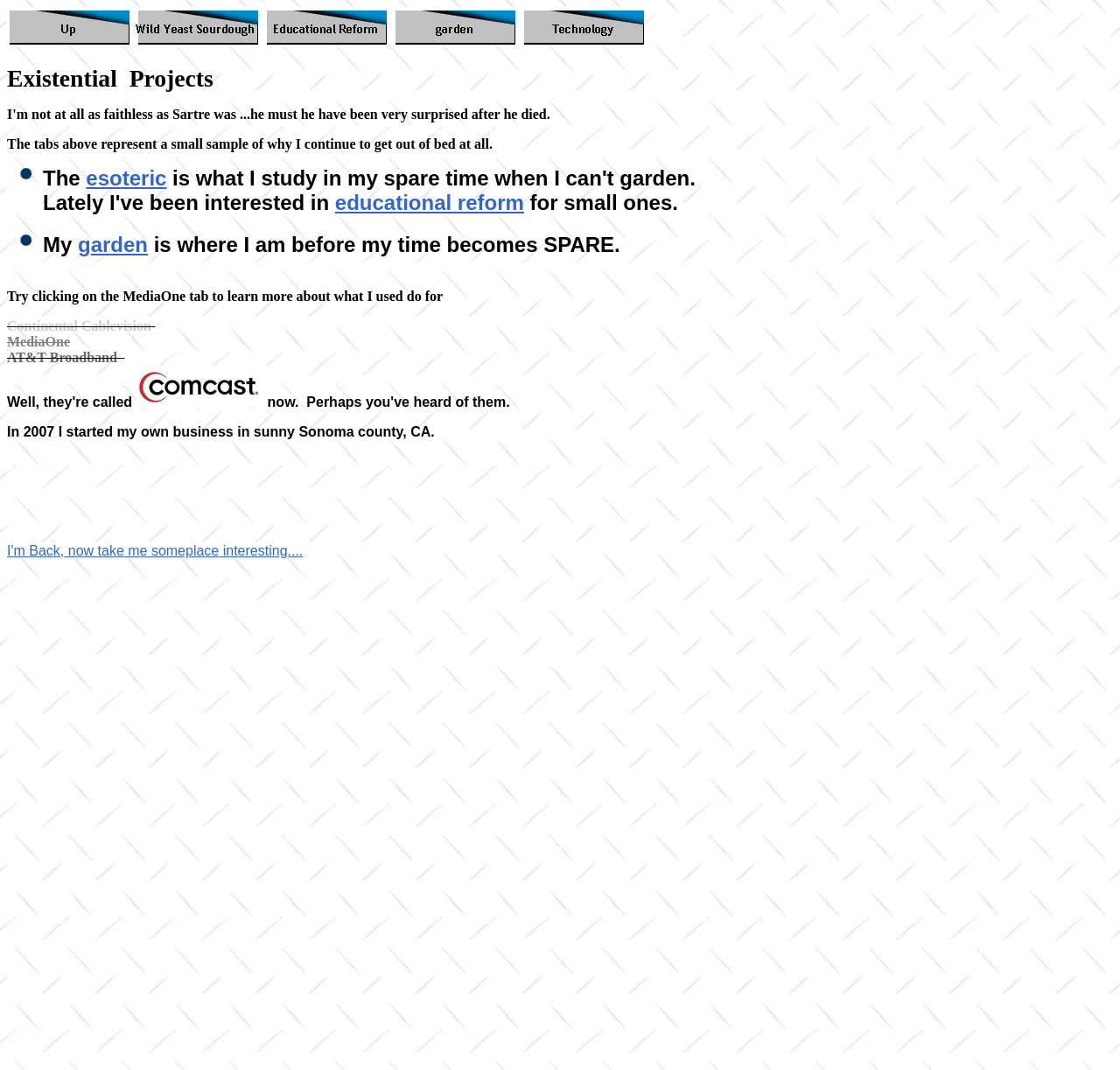What is the author's interest in spare time? Based on the image, give a response in one word or a short phrase.

esoteric